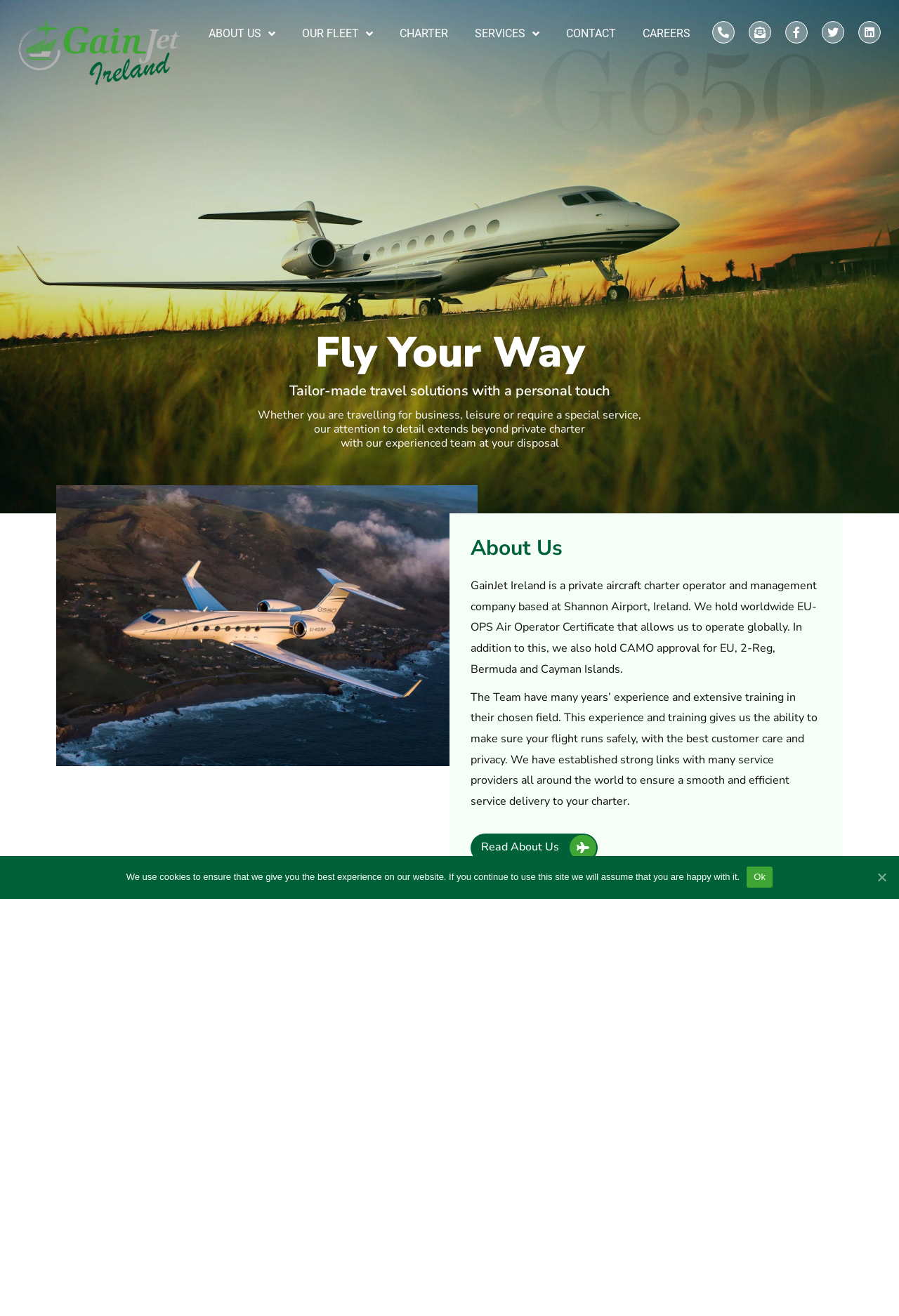Extract the bounding box of the UI element described as: "Read About Us".

[0.523, 0.633, 0.665, 0.655]